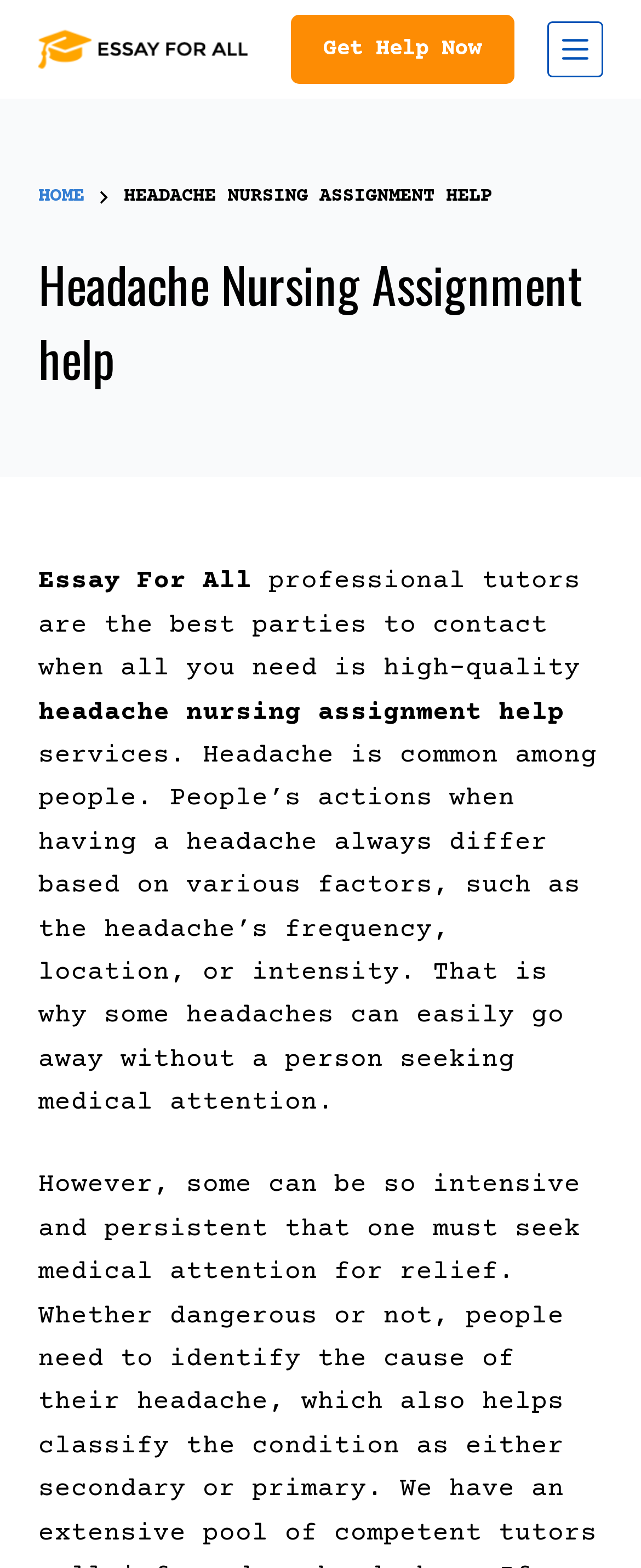What type of services are mentioned on the webpage?
From the details in the image, provide a complete and detailed answer to the question.

The webpage mentions 'headache nursing assignment help' and discusses the importance of seeking help from professional tutors, implying that the services offered are related to academic assistance with nursing assignments on the topic of headaches.